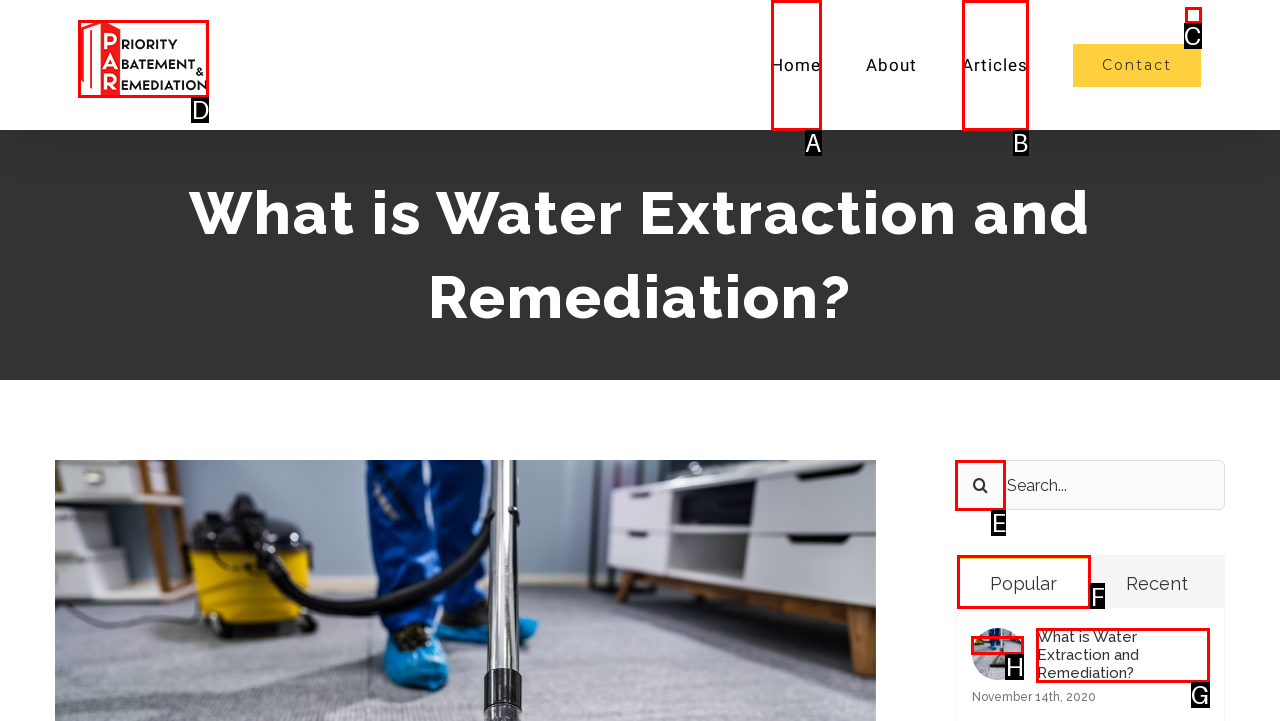Determine which UI element I need to click to achieve the following task: View Popular articles Provide your answer as the letter of the selected option.

F